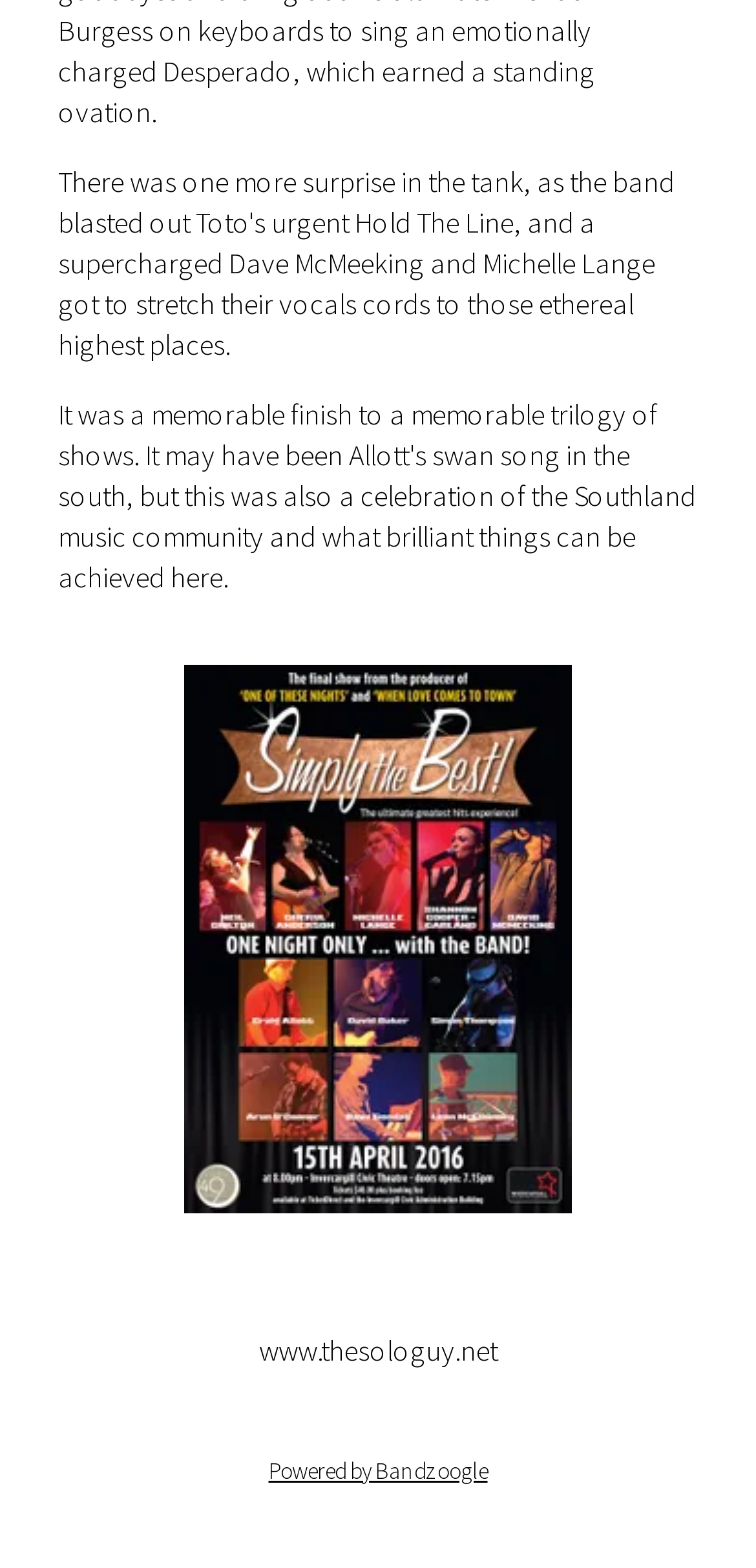Please provide the bounding box coordinates for the UI element as described: "Powered by Bandzoogle". The coordinates must be four floats between 0 and 1, represented as [left, top, right, bottom].

[0.355, 0.928, 0.645, 0.946]